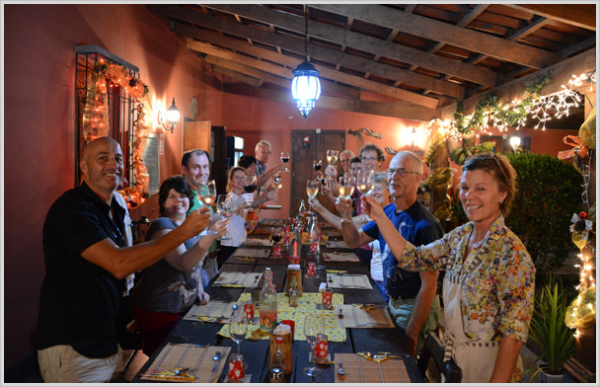Describe every aspect of the image in detail.

In this vibrant dining scene at Hotel Aroma de Campo, located in Liberia, Guanacaste, a diverse group of guests gathers around a beautifully set long table, celebrating with raised glasses in a toast. The warm ambiance is enhanced by enchanting decorations, including a stylish lantern hanging from the ceiling and twinkling lights that add a festive touch to the rustic surroundings. The table is adorned with neatly arranged place settings and cheerful red accents that evoke a sense of joy and community. Each individual, displaying smiles and engaging expressions, contributes to the convivial atmosphere as they share this special moment together, highlighting the welcoming nature of the hotel and its dining experience.